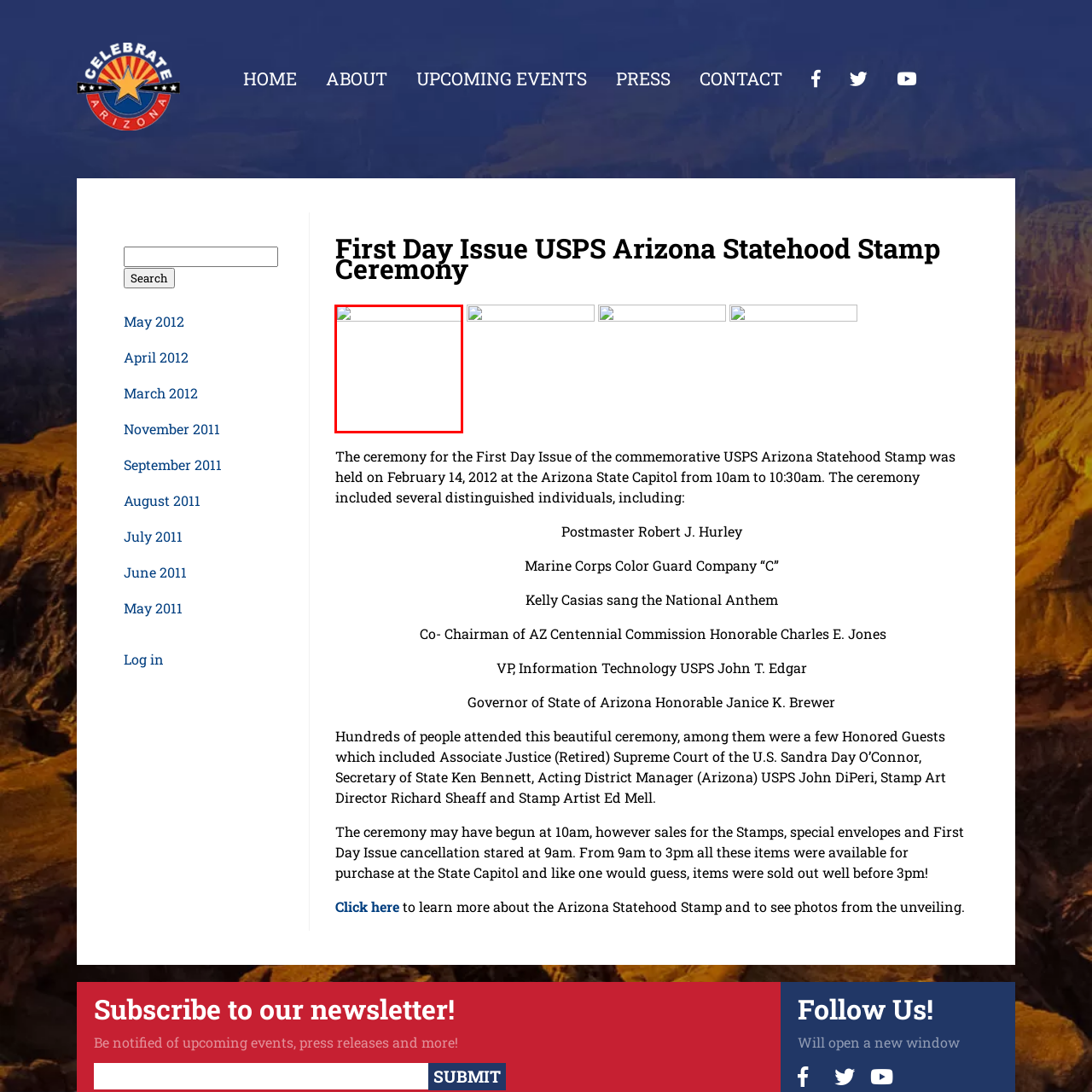Thoroughly describe the content of the image found within the red border.

The image captures a moment from the First Day Issue ceremony for the commemorative USPS Arizona Statehood Stamp, which took place on February 14, 2012, at the Arizona State Capitol. This event was marked by the presence of distinguished guests, including Postmaster Robert J. Hurley and members of the Marine Corps Color Guard, as well as musical performances, such as the National Anthem sung by Kelly Casias. The ceremony celebrated Arizona's statehood and included a sales event for stamps and special envelopes, which began at 9 AM and saw items selling out quickly. The event was significant for Arizona's history, highlighting its rich cultural and commemorative heritage.